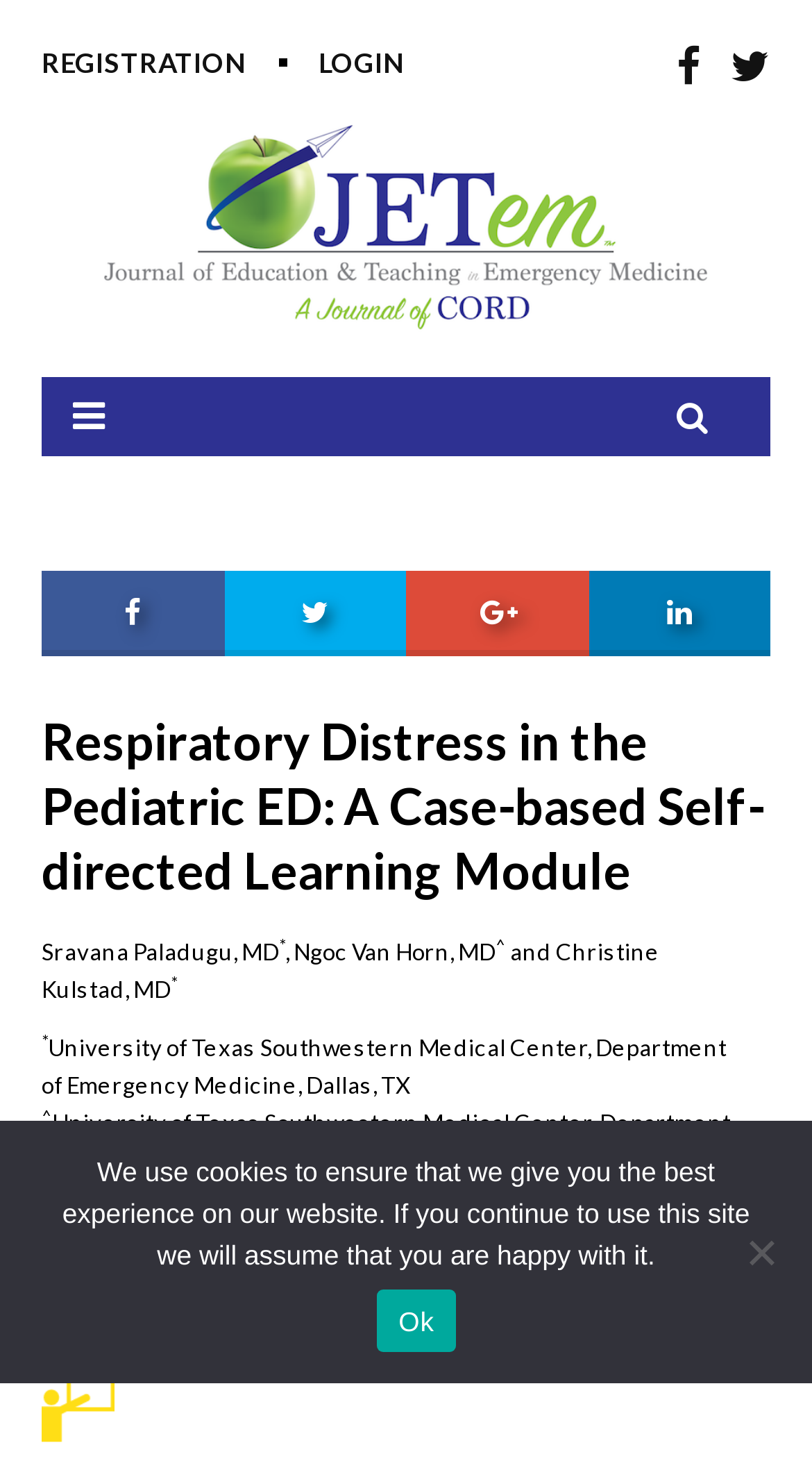For the given element description Login, determine the bounding box coordinates of the UI element. The coordinates should follow the format (top-left x, top-left y, bottom-right x, bottom-right y) and be within the range of 0 to 1.

[0.392, 0.025, 0.497, 0.059]